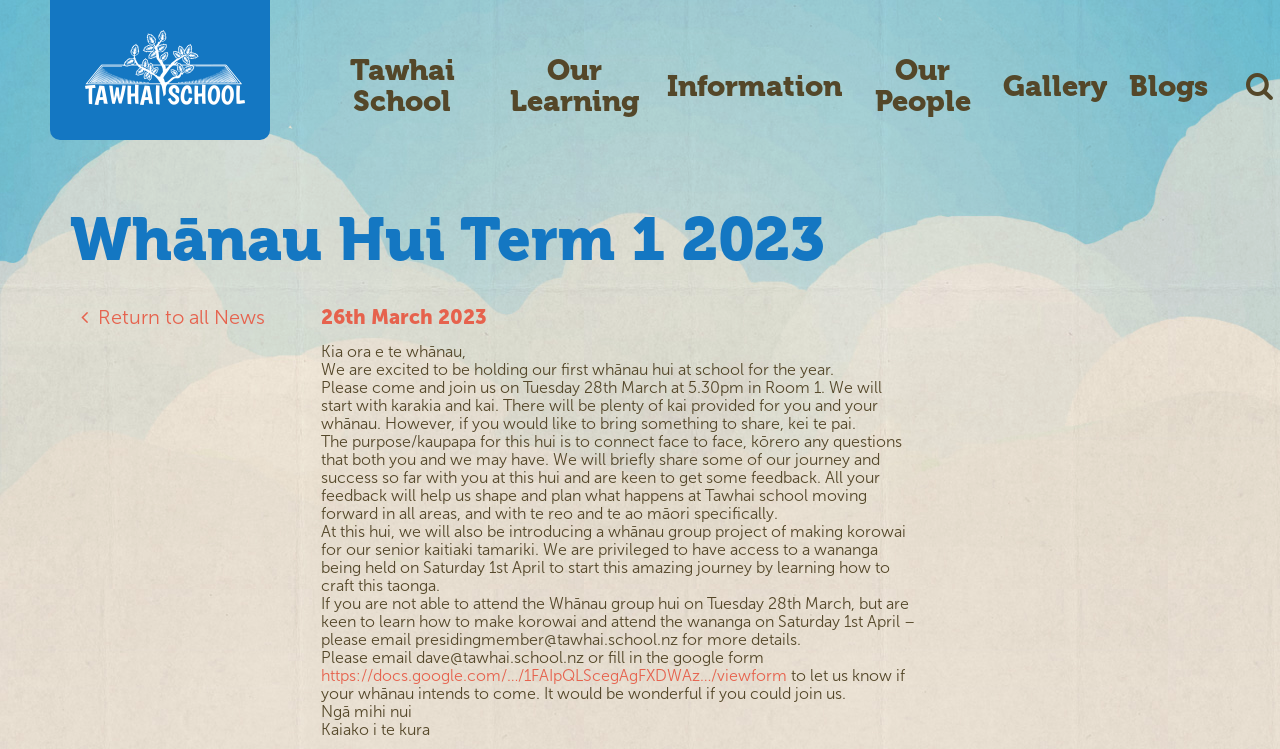Reply to the question with a brief word or phrase: What is the date of the Whānau Hui?

Tuesday 28th March